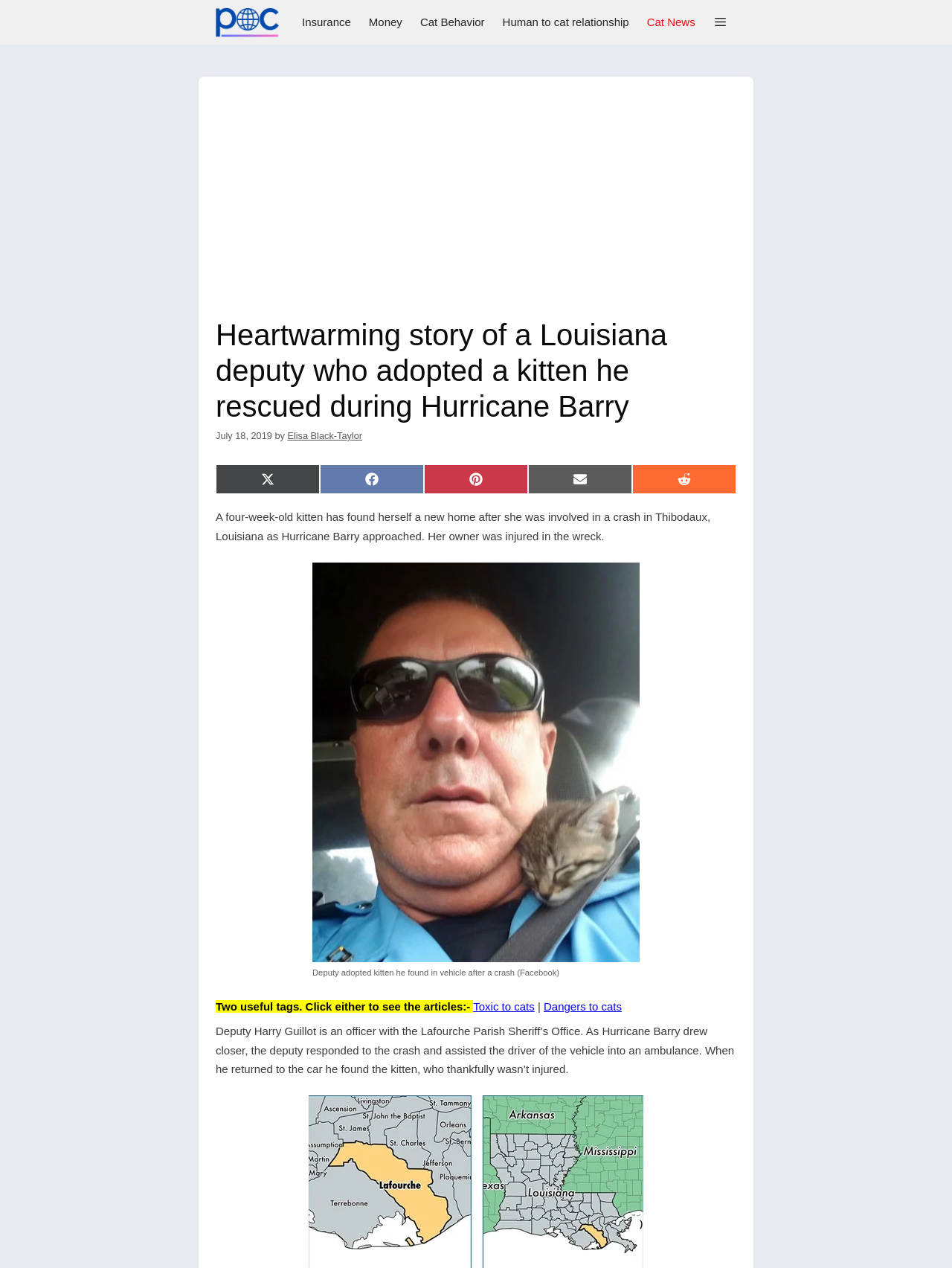Can you determine the bounding box coordinates of the area that needs to be clicked to fulfill the following instruction: "View the image of the deputy and the kitten"?

[0.328, 0.443, 0.672, 0.773]